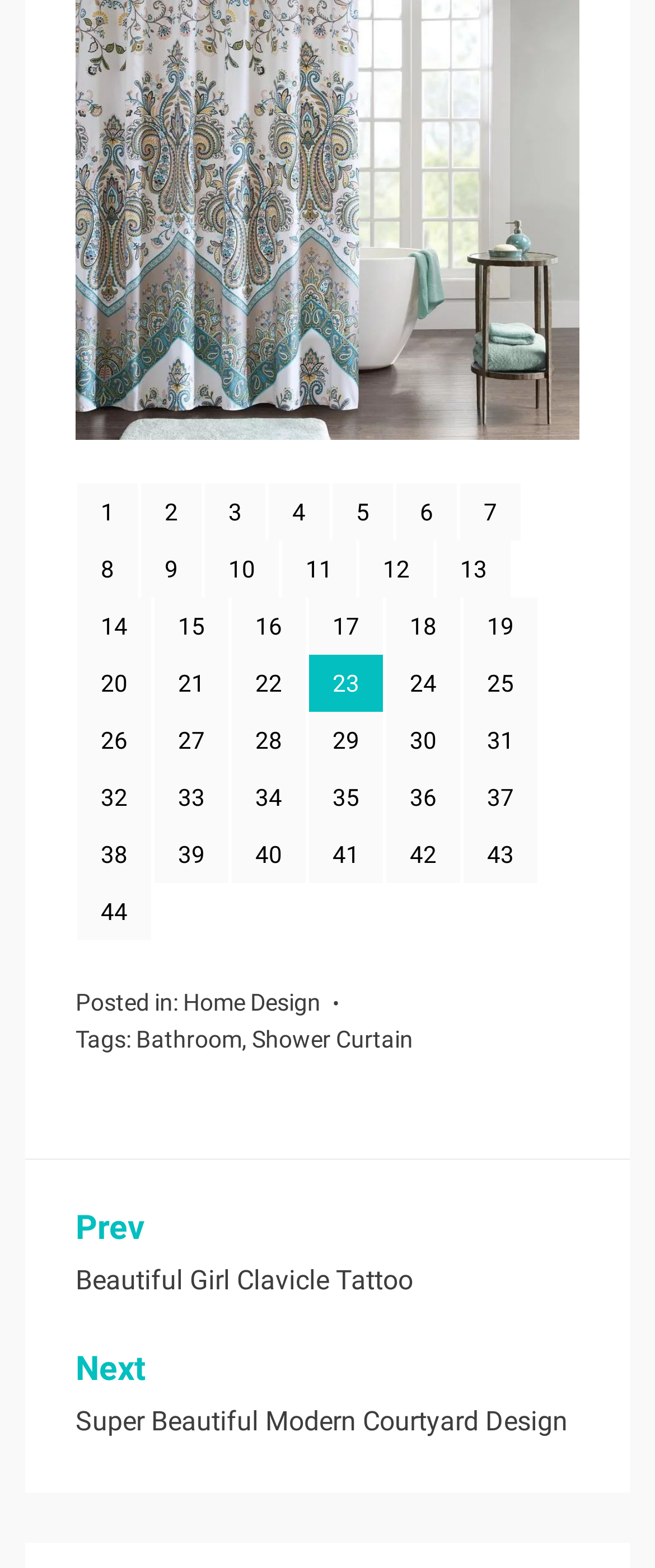Please identify the coordinates of the bounding box for the clickable region that will accomplish this instruction: "click on link 24".

[0.59, 0.417, 0.703, 0.453]